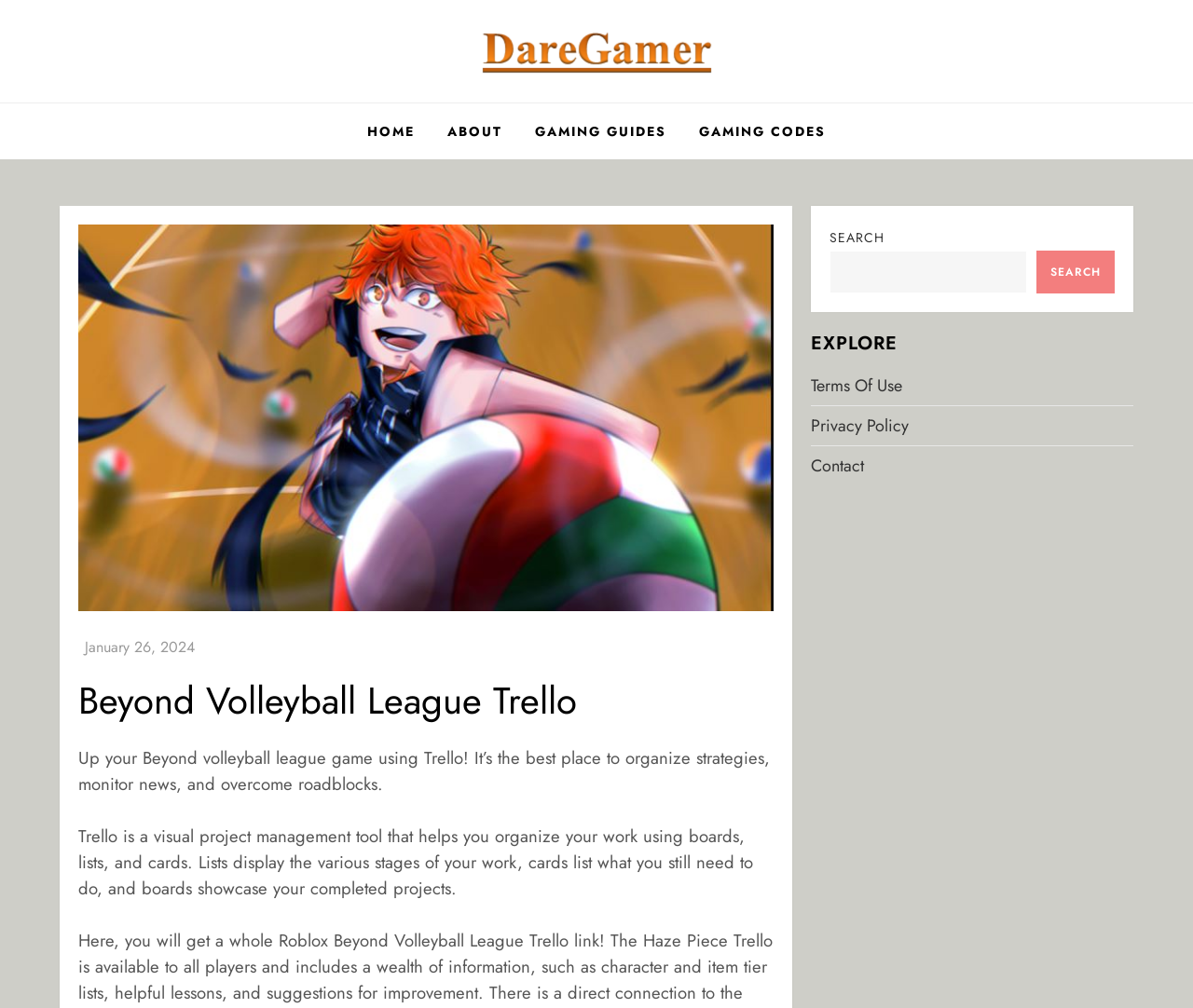Identify the bounding box coordinates of the region I need to click to complete this instruction: "search for something".

[0.696, 0.249, 0.861, 0.291]